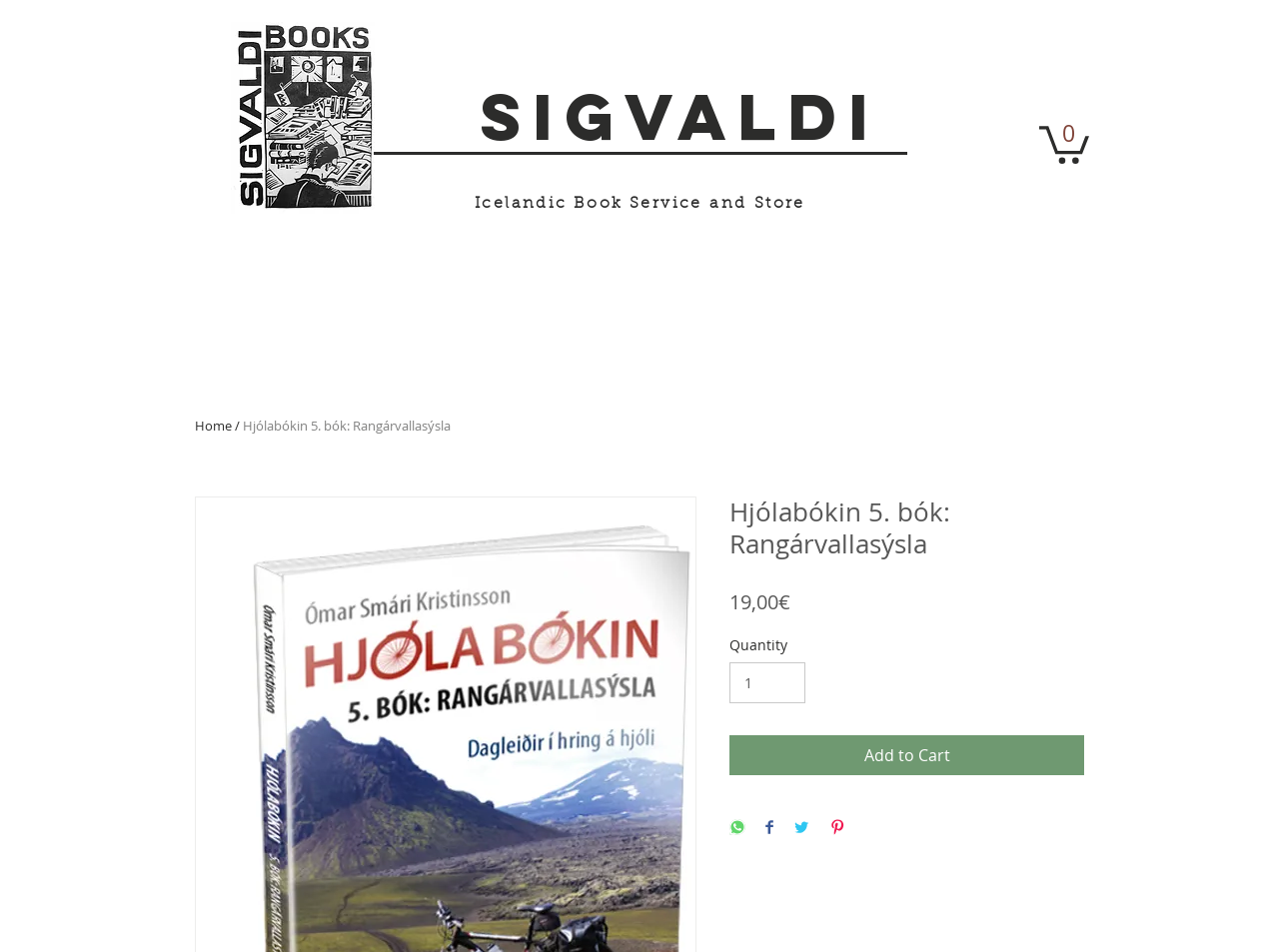Provide the bounding box coordinates of the UI element this sentence describes: "0".

[0.812, 0.128, 0.852, 0.172]